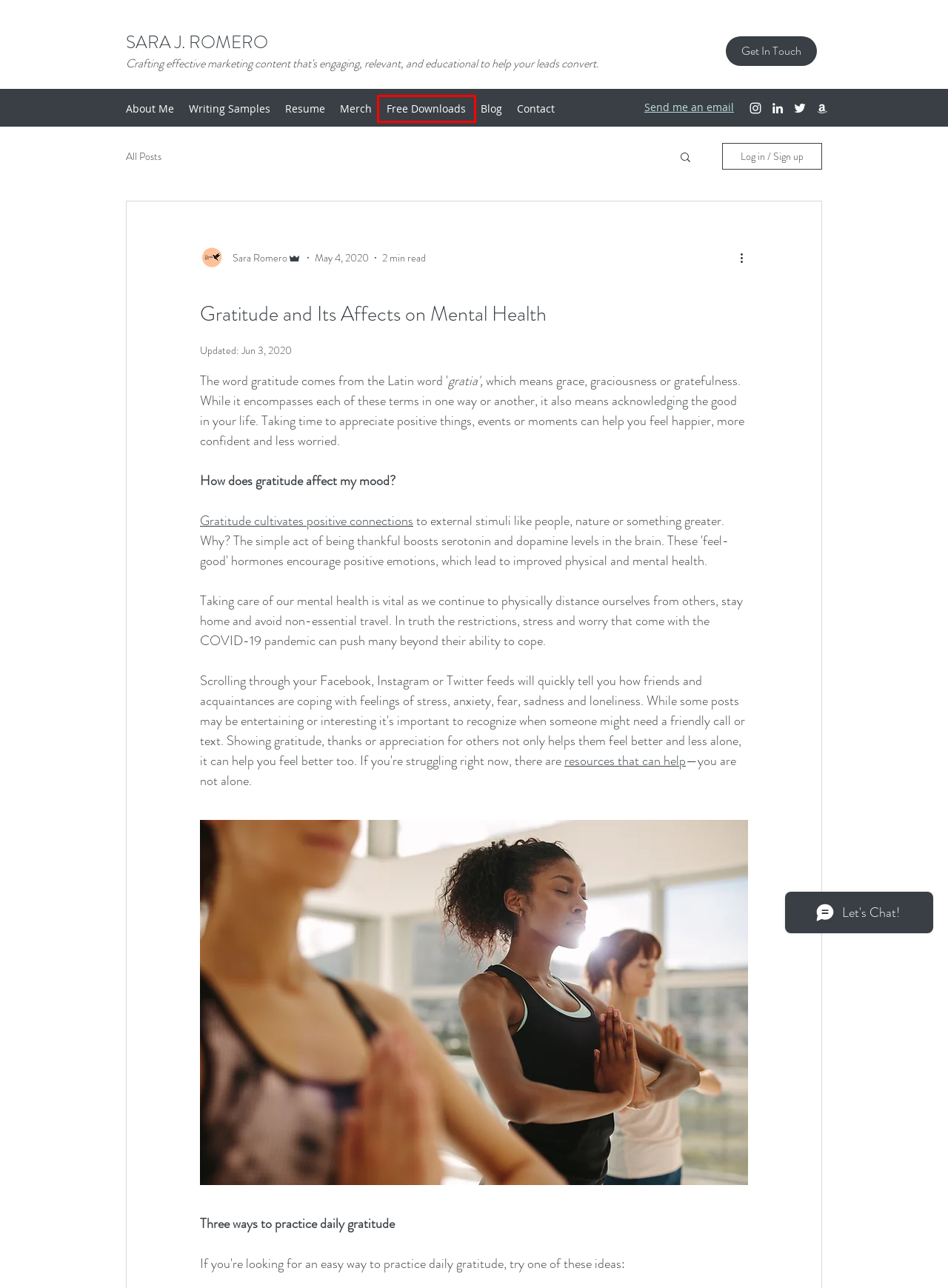You are given a screenshot of a webpage with a red rectangle bounding box around a UI element. Select the webpage description that best matches the new webpage after clicking the element in the bounding box. Here are the candidates:
A. Freelance Copywriter Resume | Los Angeles | Sara J. Romero
B. Amazon.com
C. The Neuroscience of Gratitude and Effects on the Brain
D. Blog | Los Angeles | Lil' Humming Bird
E. Free Downloads | Los Angeles | Lil' Humming Bird
F. About Me | Los Angeles | Lil' Humming Bird
G. Contact | Los Angeles | Lil' Humming Bird
H. Copywriting Samples | Los Angeles | Lil' Humming Bird

E